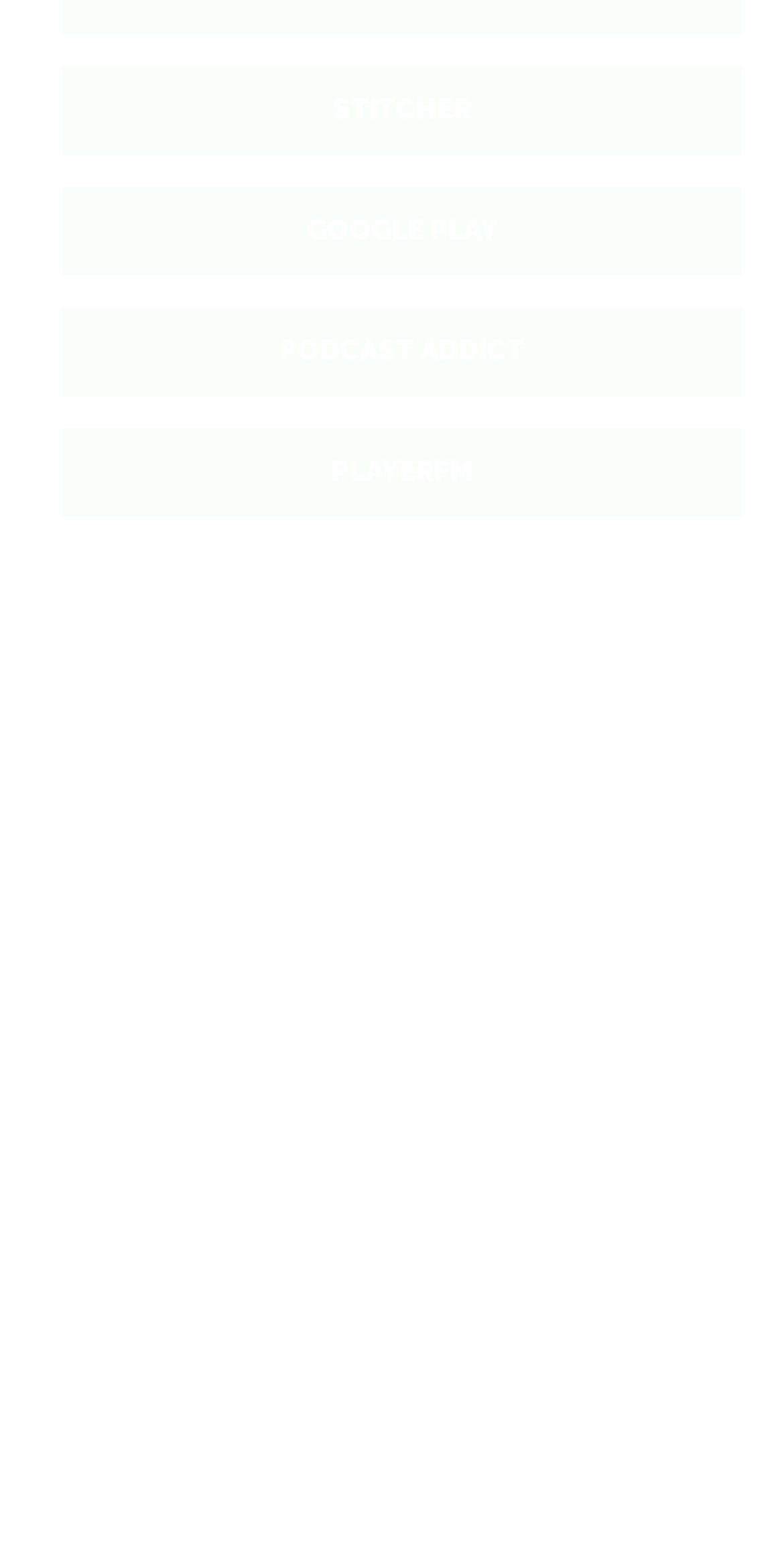Please locate the bounding box coordinates for the element that should be clicked to achieve the following instruction: "follow on social media". Ensure the coordinates are given as four float numbers between 0 and 1, i.e., [left, top, right, bottom].

[0.103, 0.935, 0.179, 0.961]